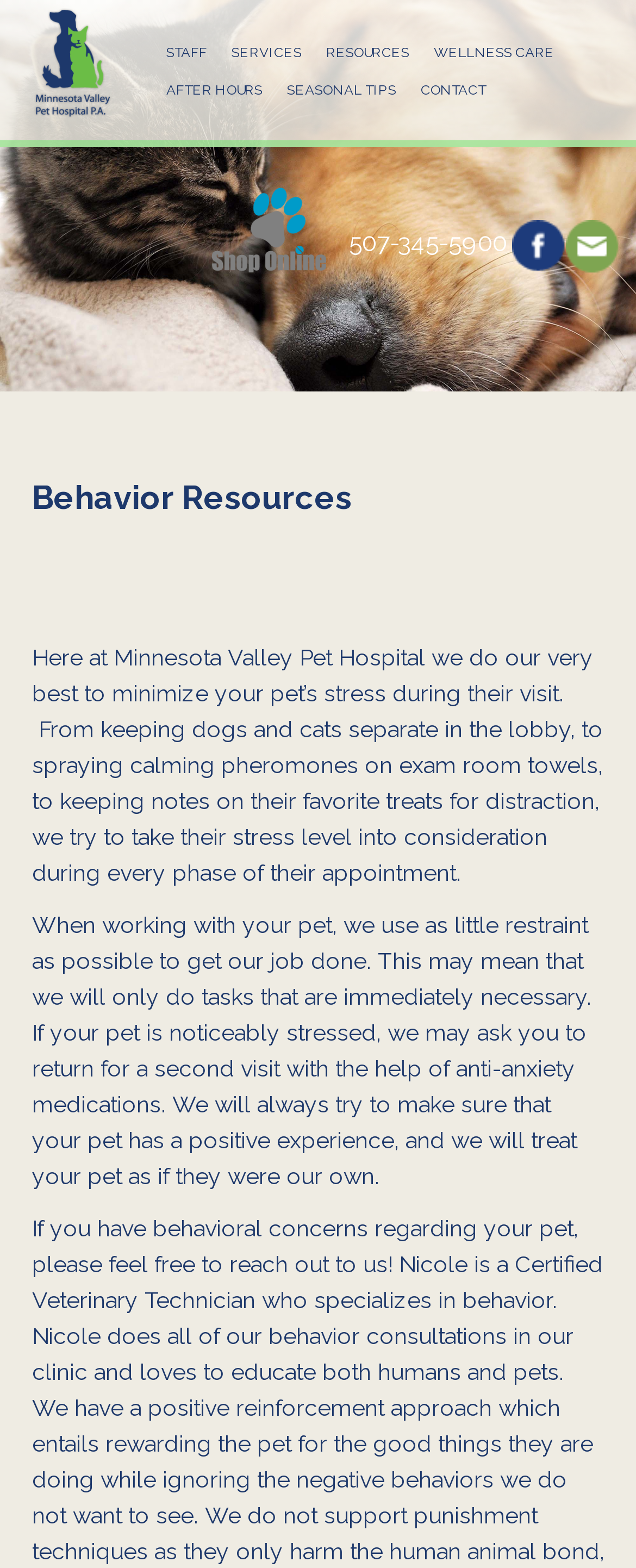Construct a comprehensive description capturing every detail on the webpage.

The webpage is about Behavior Resources at Minnesota Valley Pet Hospital. At the top left, there is a link with no text. Next to it, there is a heading displaying the phone number "507-345-5900". Below the phone number, there are three links with no text, each accompanied by an image. 

On the top navigation bar, there are five links: "STAFF", "SERVICES", "RESOURCES", "WELLNESS CARE", and "AFTER HOURS" from left to right. Below the navigation bar, there are three more links: "SEASONAL TIPS" and "CONTACT".

The main content of the webpage is headed by "Behavior Resources" in a large font. Below the heading, there is a paragraph of text explaining the hospital's approach to minimizing pet stress during visits. The text describes the various measures taken to reduce stress, such as separating dogs and cats in the lobby, using calming pheromones, and keeping notes on favorite treats. 

Another paragraph of text follows, explaining the hospital's approach to working with pets, using minimal restraint and prioritizing the pet's comfort and positive experience.